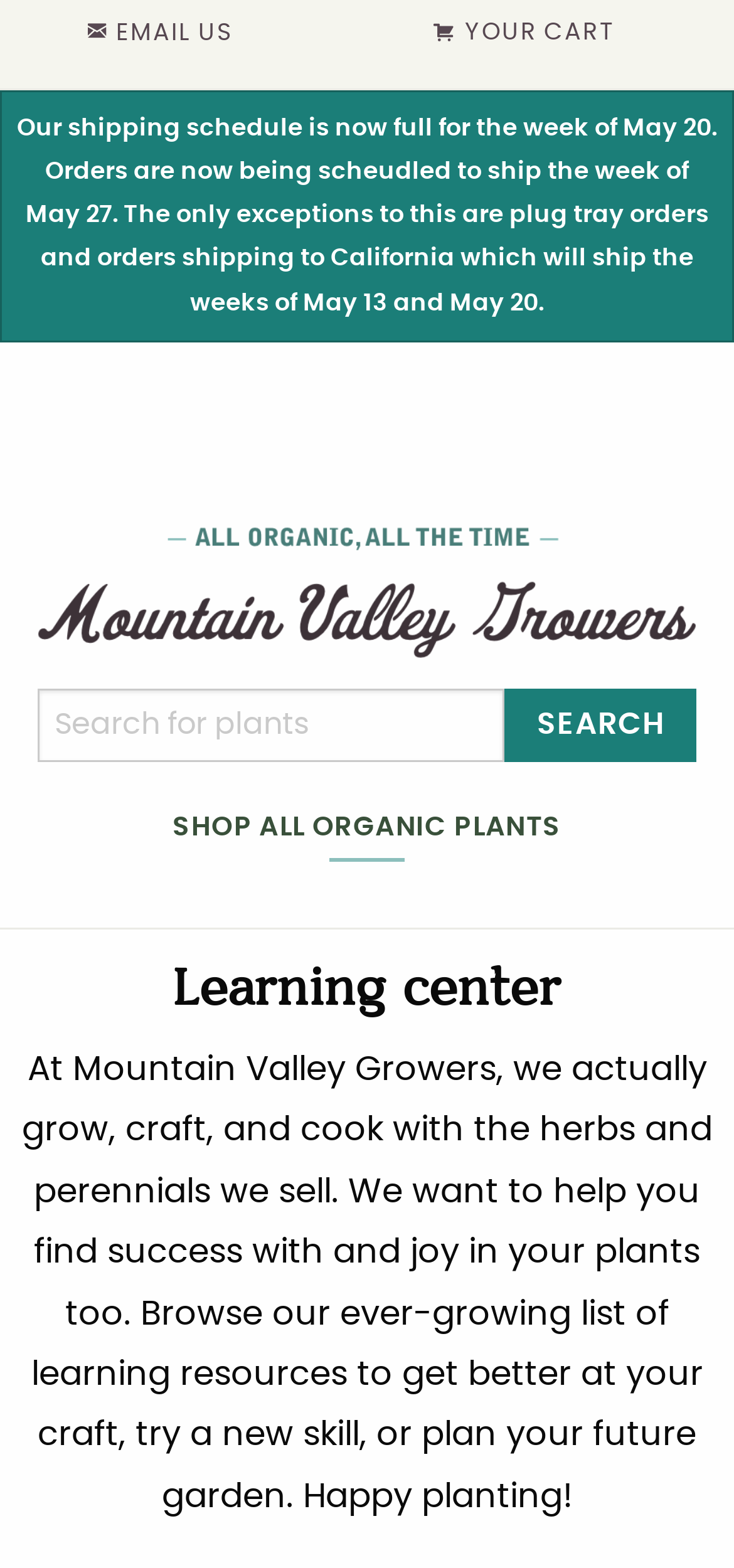What is the logo of the nursery?
Provide an in-depth answer to the question, covering all aspects.

The link and image element on the webpage is labeled as 'Mountain Valley Growers logo', indicating that this is the logo of the nursery.